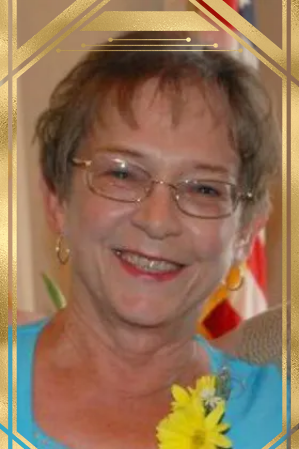Offer an in-depth caption of the image, mentioning all notable aspects.

The image features a smiling woman with glasses, wearing a blue top adorned with a bright yellow flower pinned to her chest. Her short, light-brown hair is styled neatly, and her cheerful expression radiates warmth and friendliness. Behind her, a hint of an American flag can be seen, suggesting a context of celebration or acknowledgment. This image is likely a portrayal of Alice Duncan, a multi-faceted author known for her historical novels and various pseudonyms. The inviting ambiance and her engaging smile create a welcoming connection, reflecting her passion for storytelling and the joy she brings through her literary work.